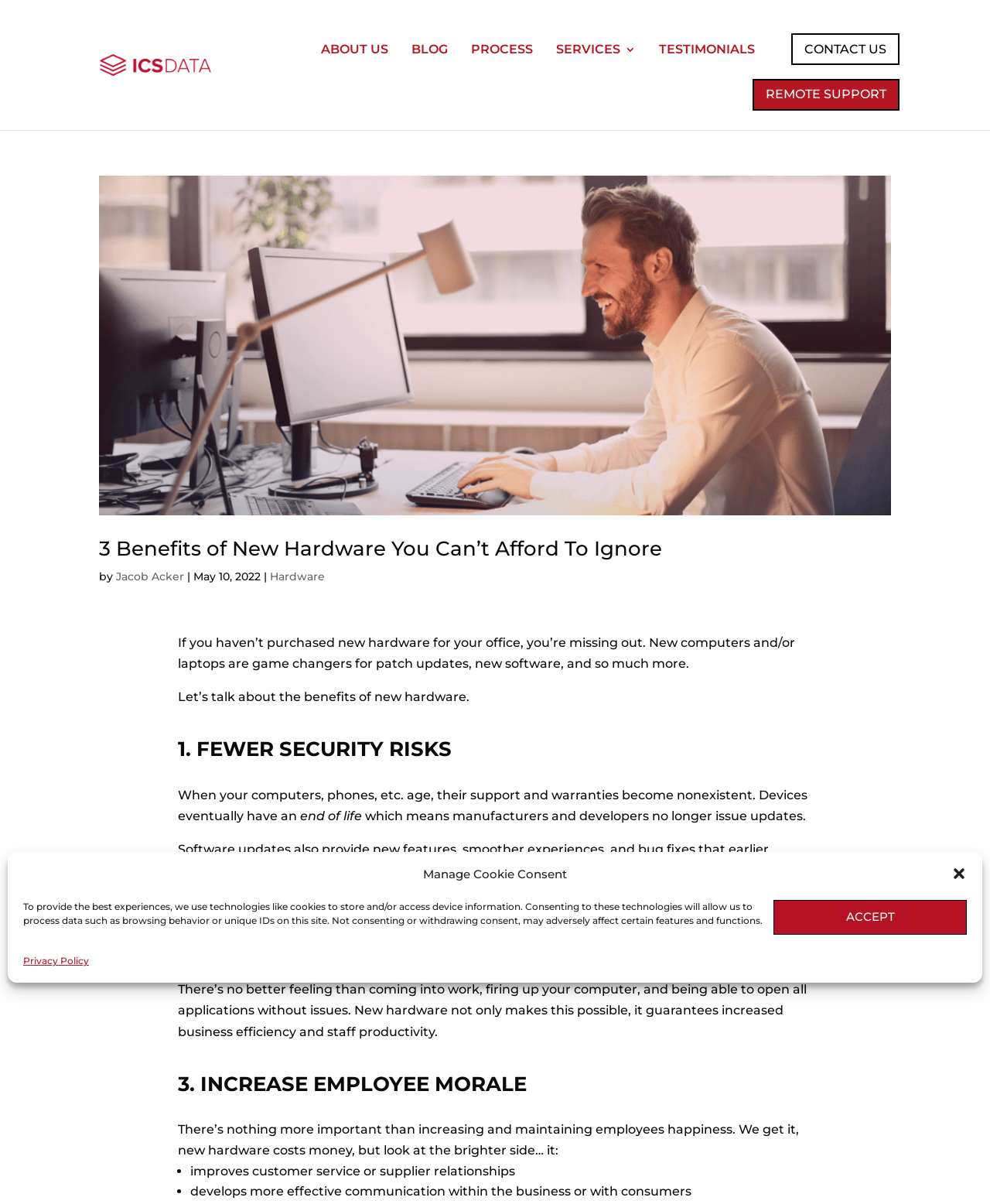Locate the bounding box of the UI element with the following description: "Remote Support".

[0.773, 0.053, 0.895, 0.104]